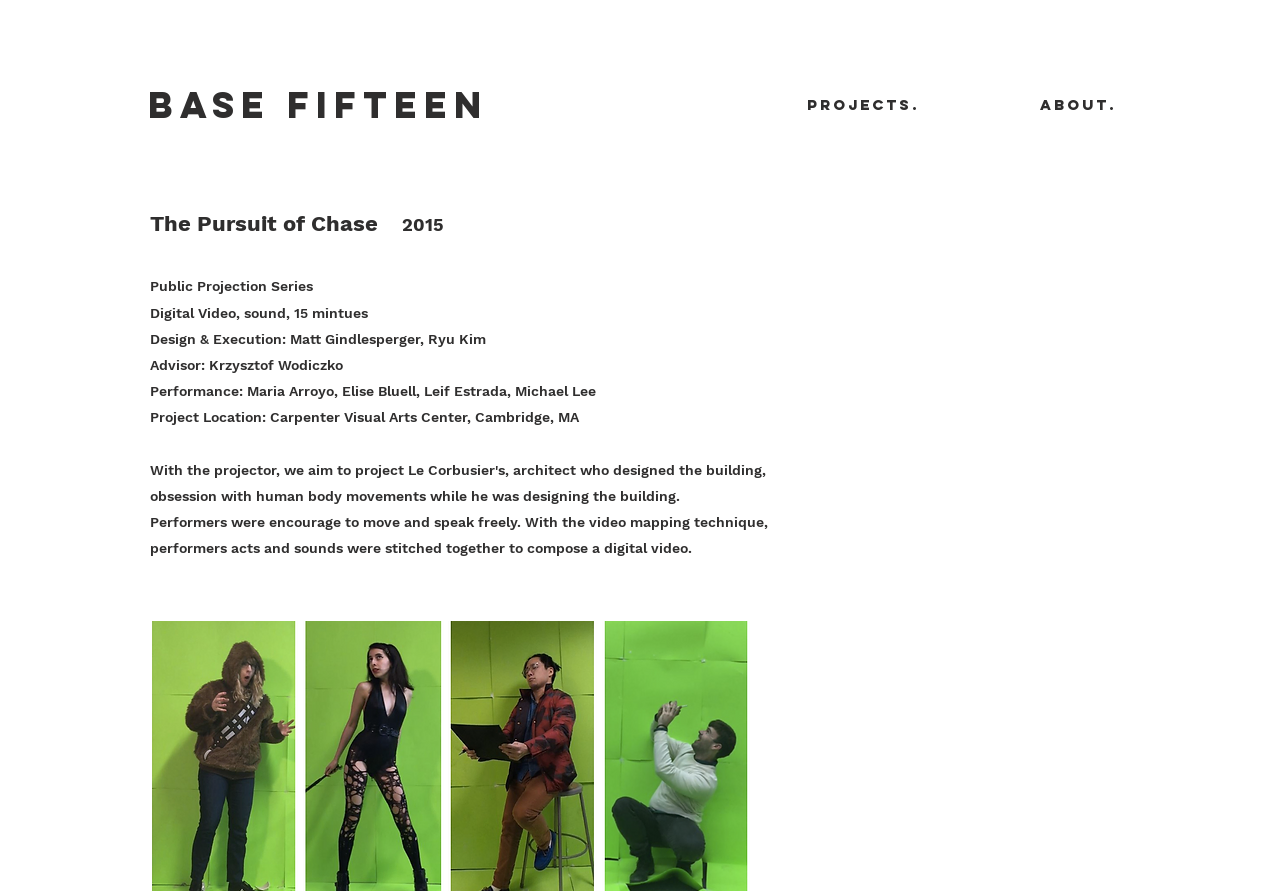Identify the bounding box of the UI element that matches this description: "BASE FIFTEEN".

[0.062, 0.065, 0.434, 0.171]